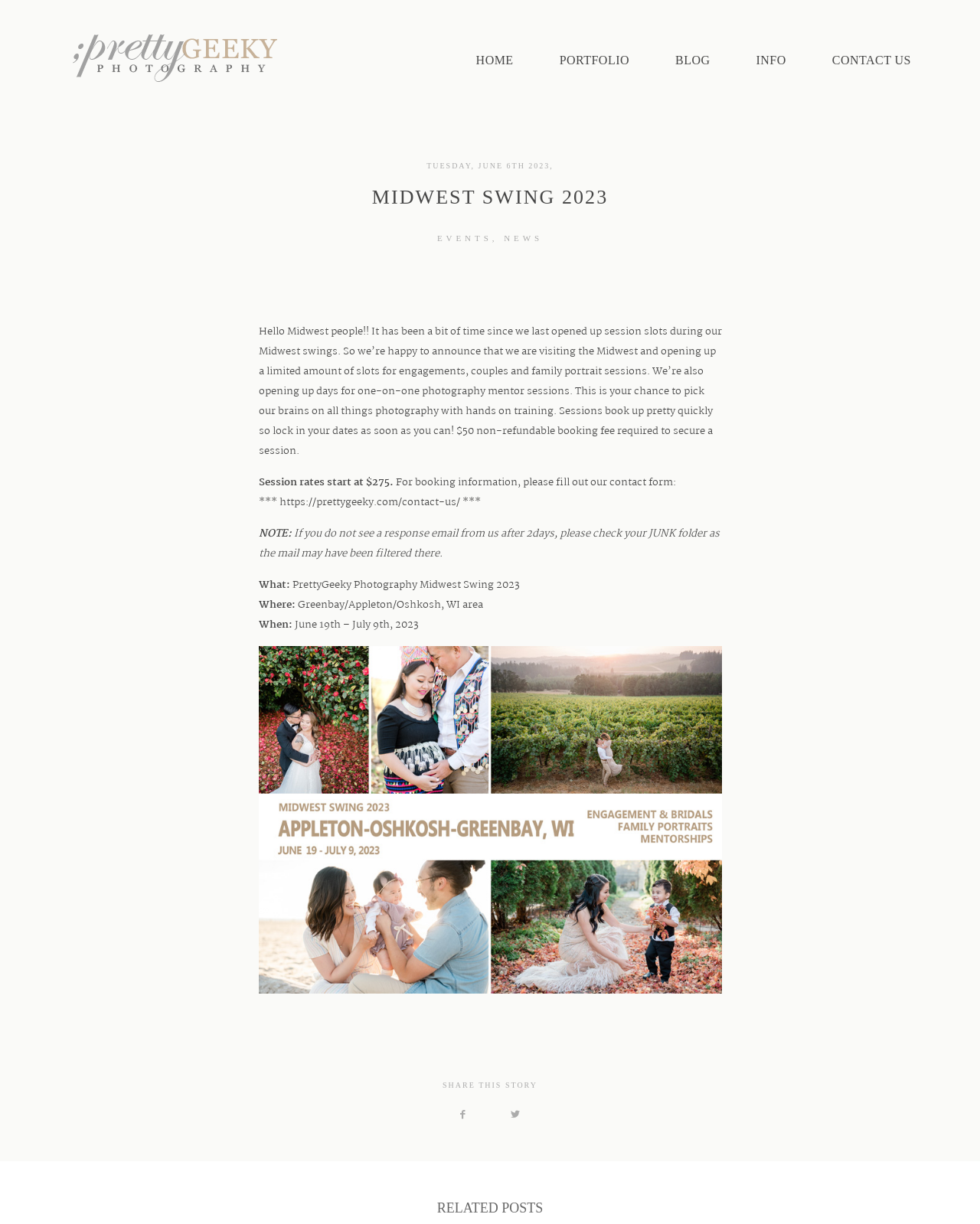Determine the bounding box coordinates of the region that needs to be clicked to achieve the task: "Click on the 'HOME' link".

[0.486, 0.042, 0.524, 0.057]